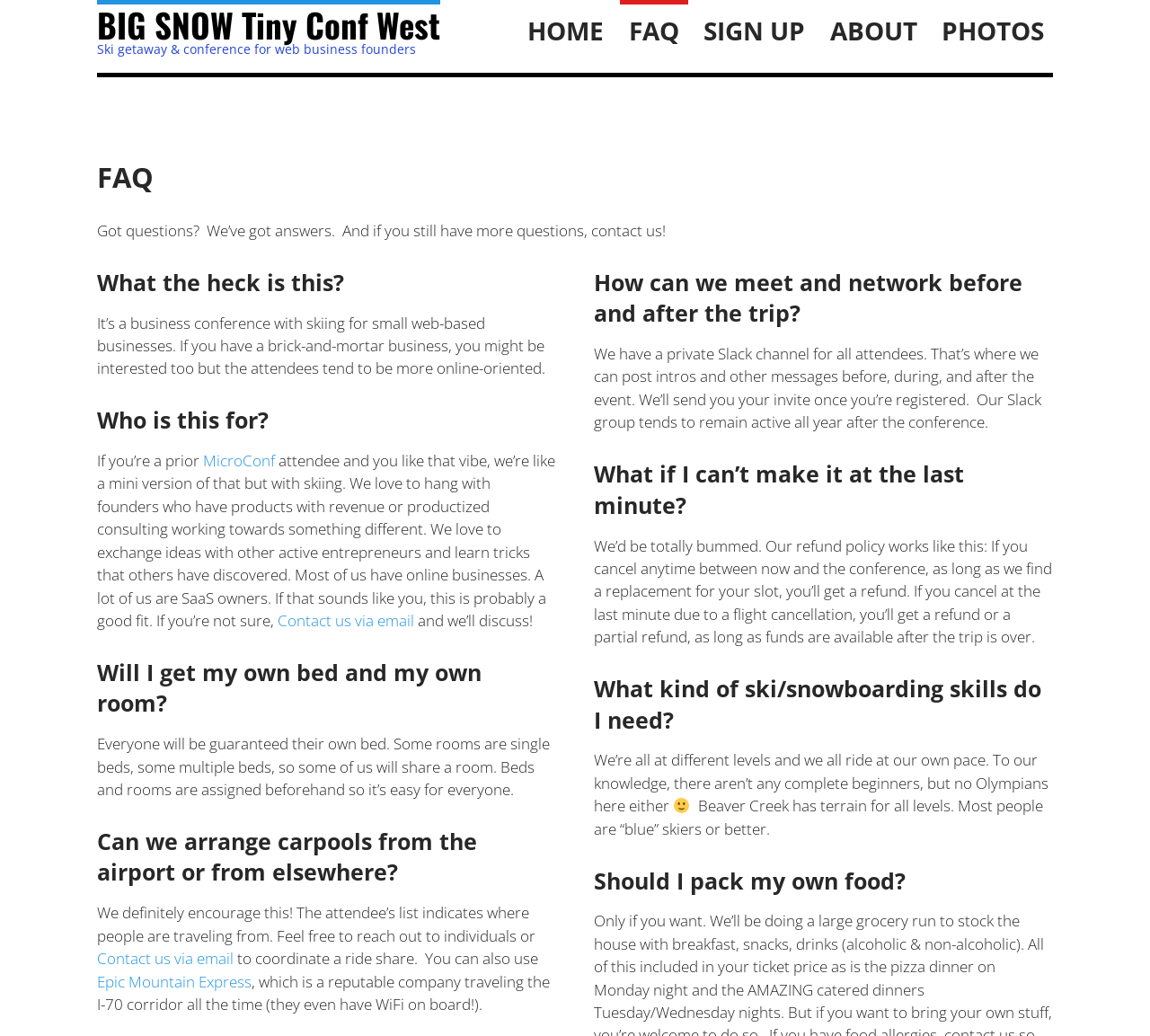Find the bounding box coordinates for the area you need to click to carry out the instruction: "View the news". The coordinates should be four float numbers between 0 and 1, indicated as [left, top, right, bottom].

None